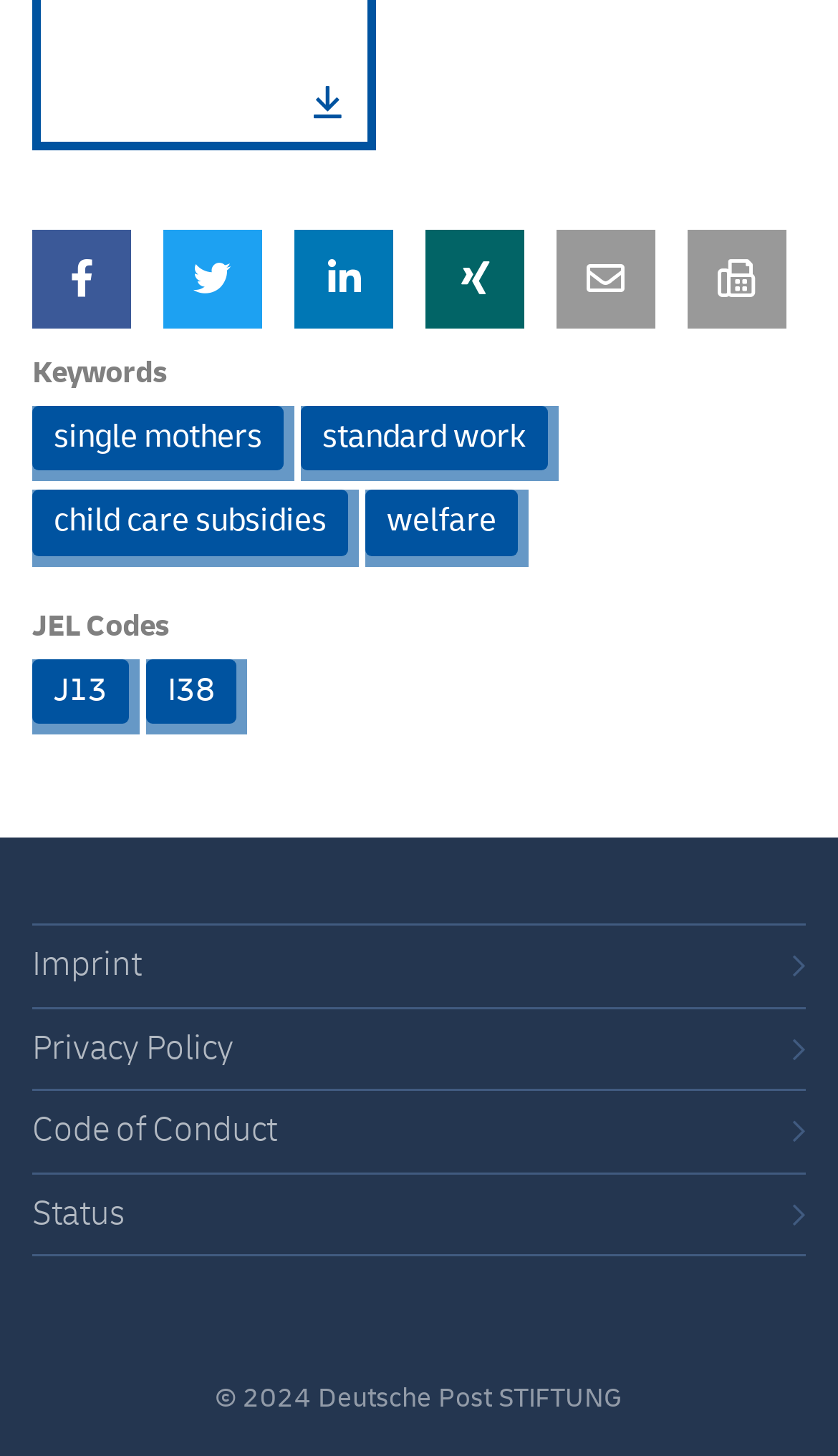Determine the bounding box coordinates of the section I need to click to execute the following instruction: "click on the '' icon". Provide the coordinates as four float numbers between 0 and 1, i.e., [left, top, right, bottom].

[0.038, 0.175, 0.156, 0.205]